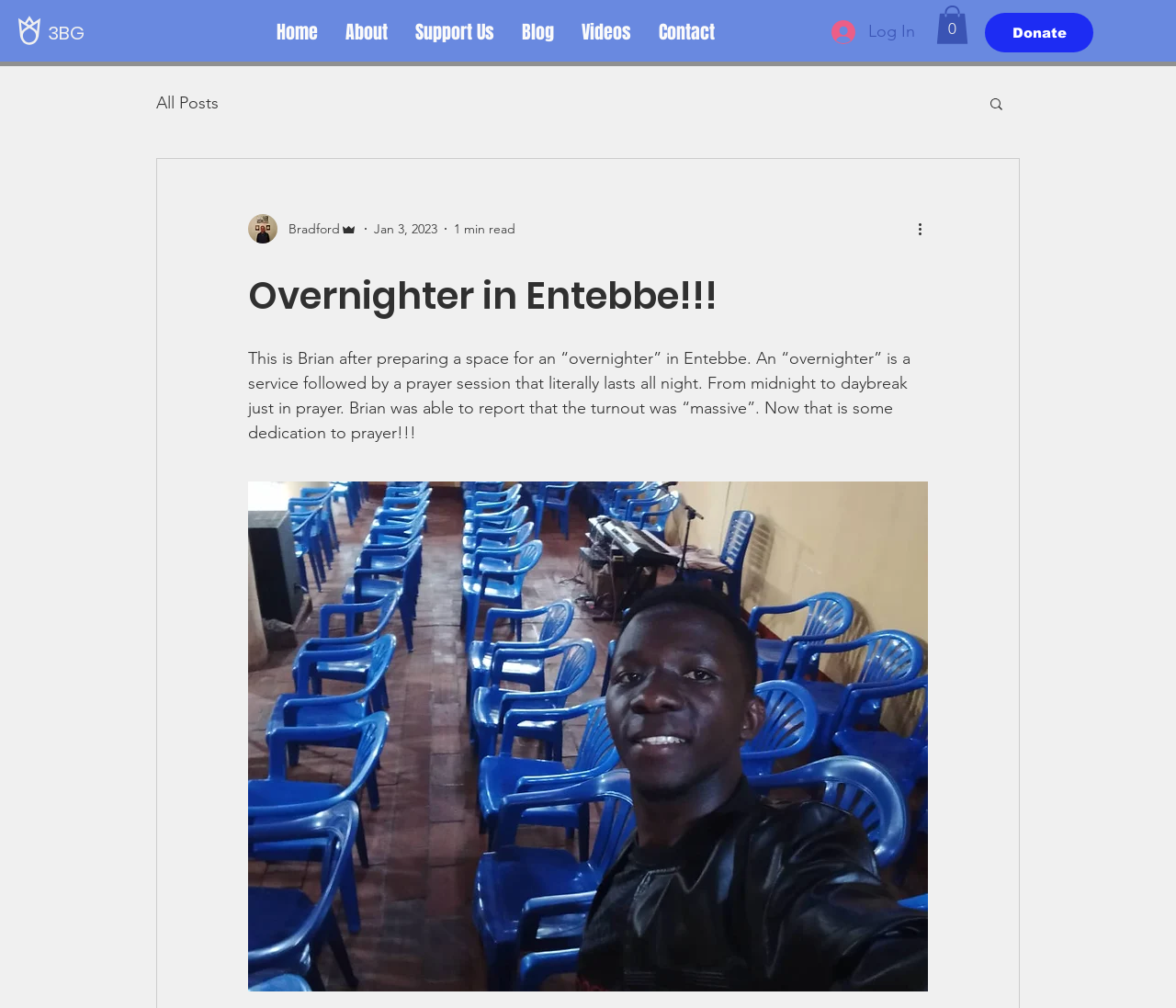Please specify the bounding box coordinates of the area that should be clicked to accomplish the following instruction: "Go to the 'Home' page". The coordinates should consist of four float numbers between 0 and 1, i.e., [left, top, right, bottom].

[0.223, 0.013, 0.282, 0.052]